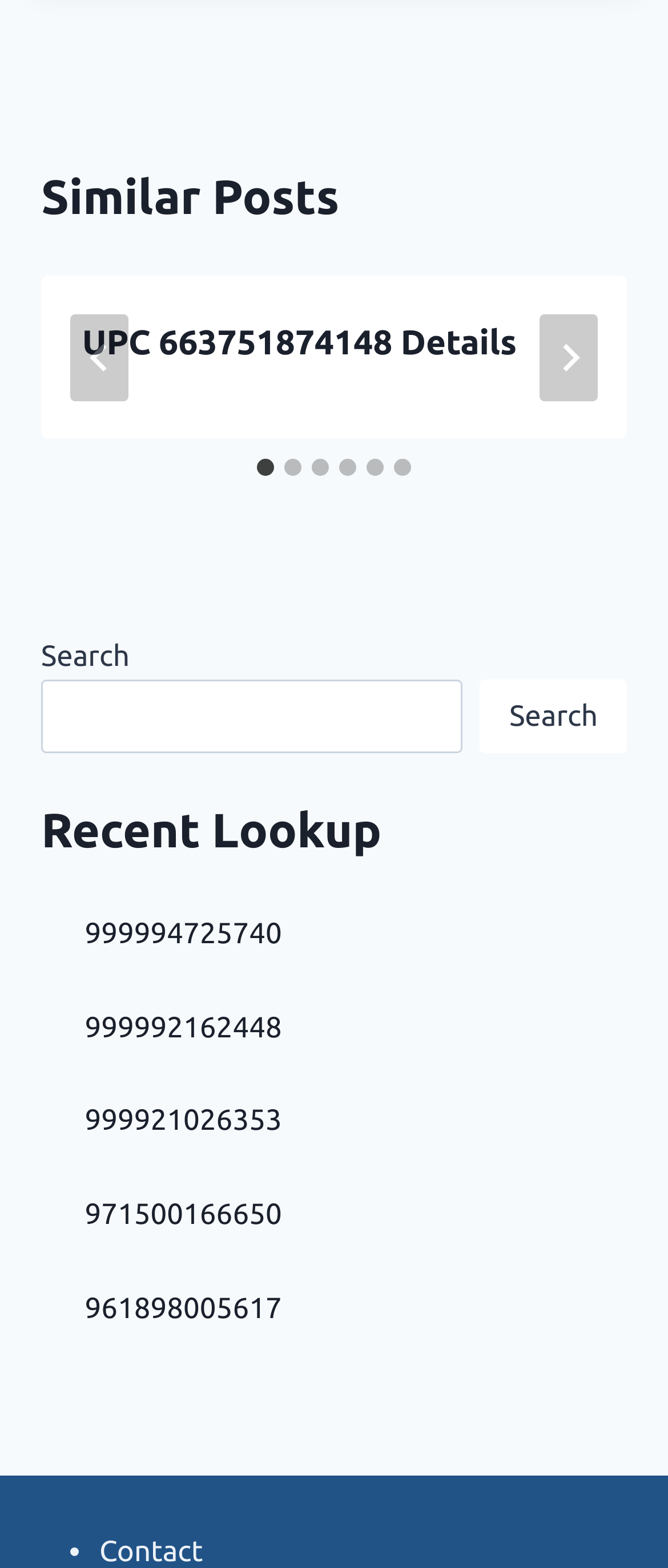Could you find the bounding box coordinates of the clickable area to complete this instruction: "Go to last slide"?

[0.105, 0.2, 0.192, 0.256]